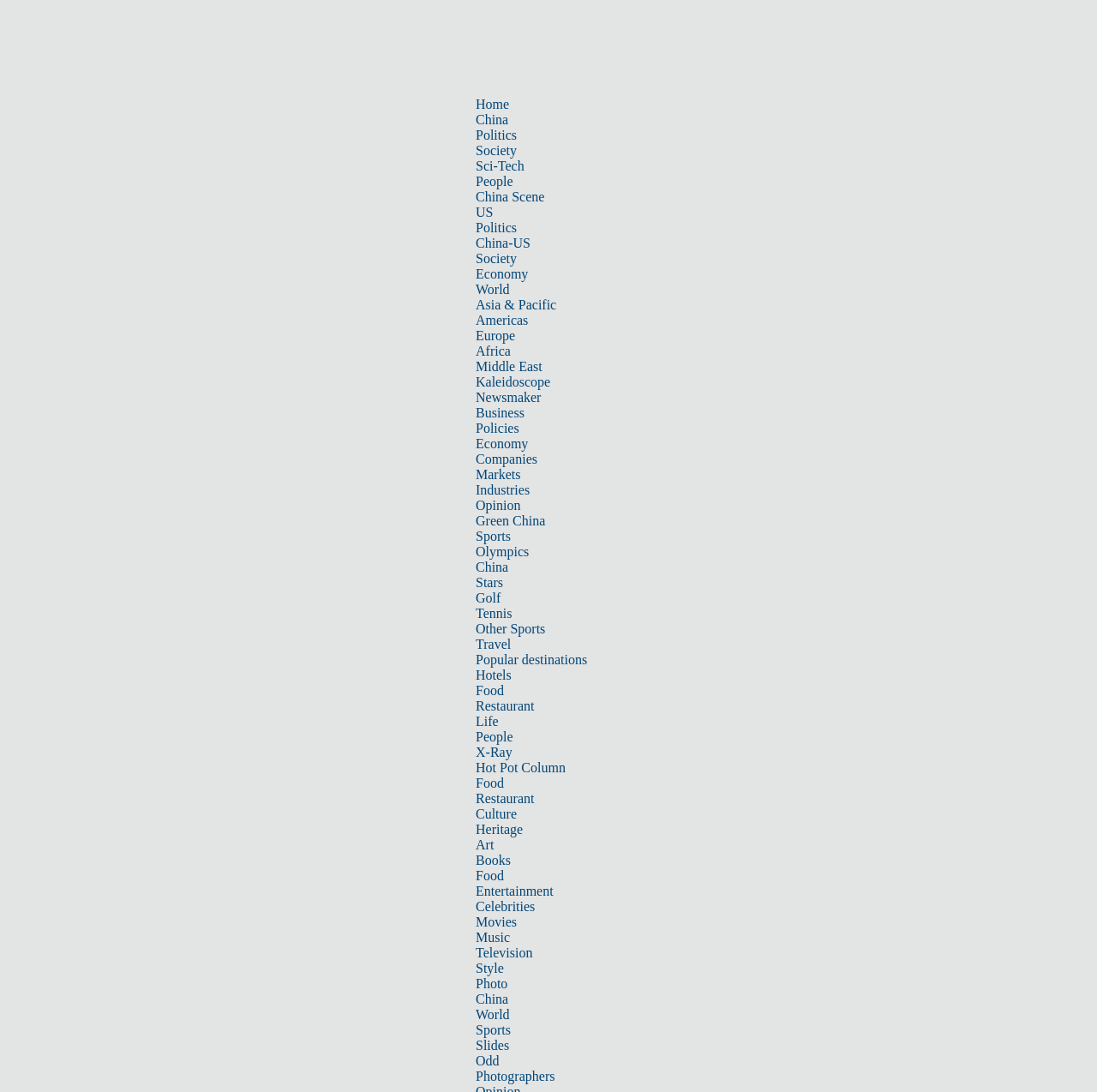Determine the bounding box of the UI element mentioned here: "Other Sports". The coordinates must be in the format [left, top, right, bottom] with values ranging from 0 to 1.

[0.434, 0.569, 0.497, 0.582]